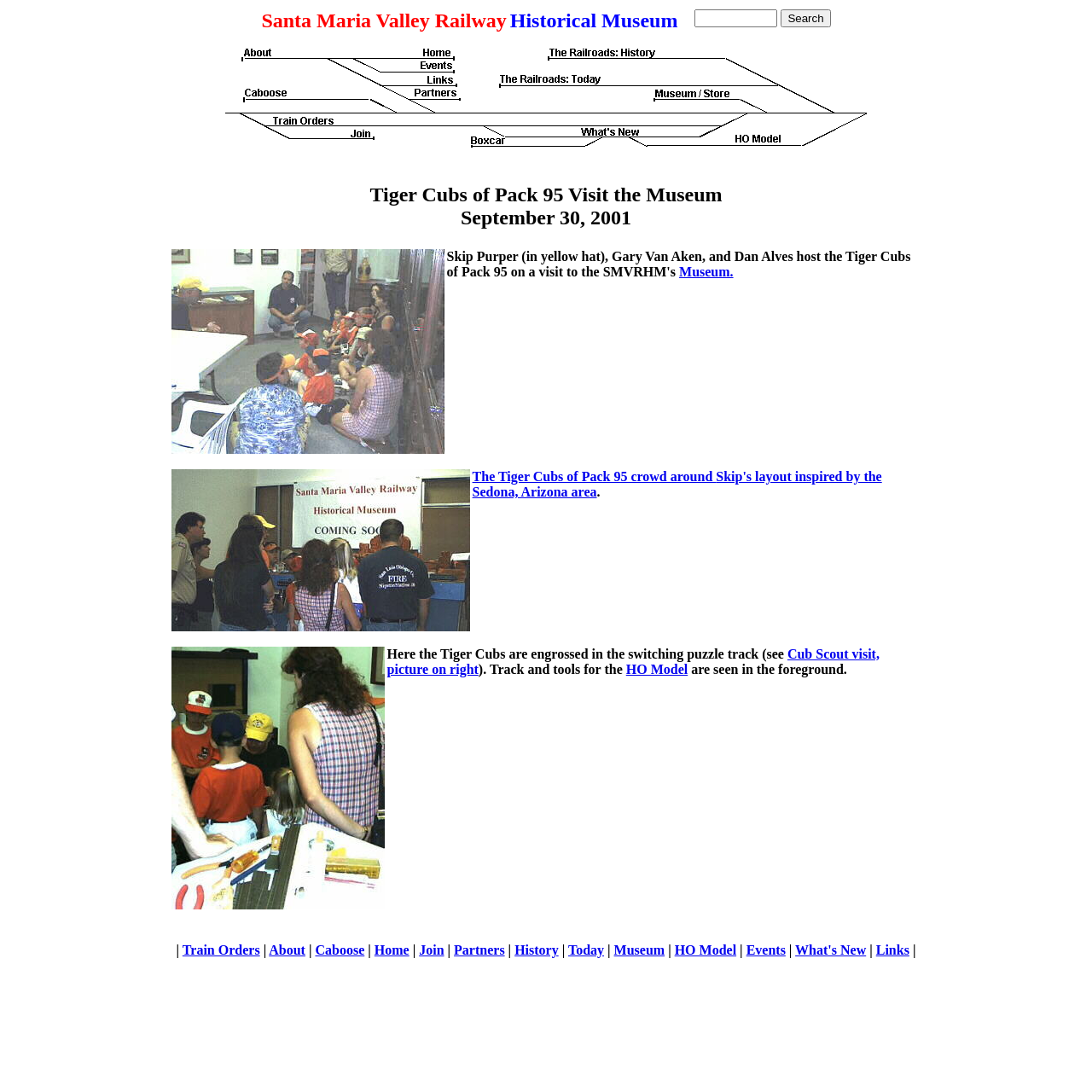Respond with a single word or phrase to the following question:
What is the theme of Skip's layout?

Sedona, Arizona area